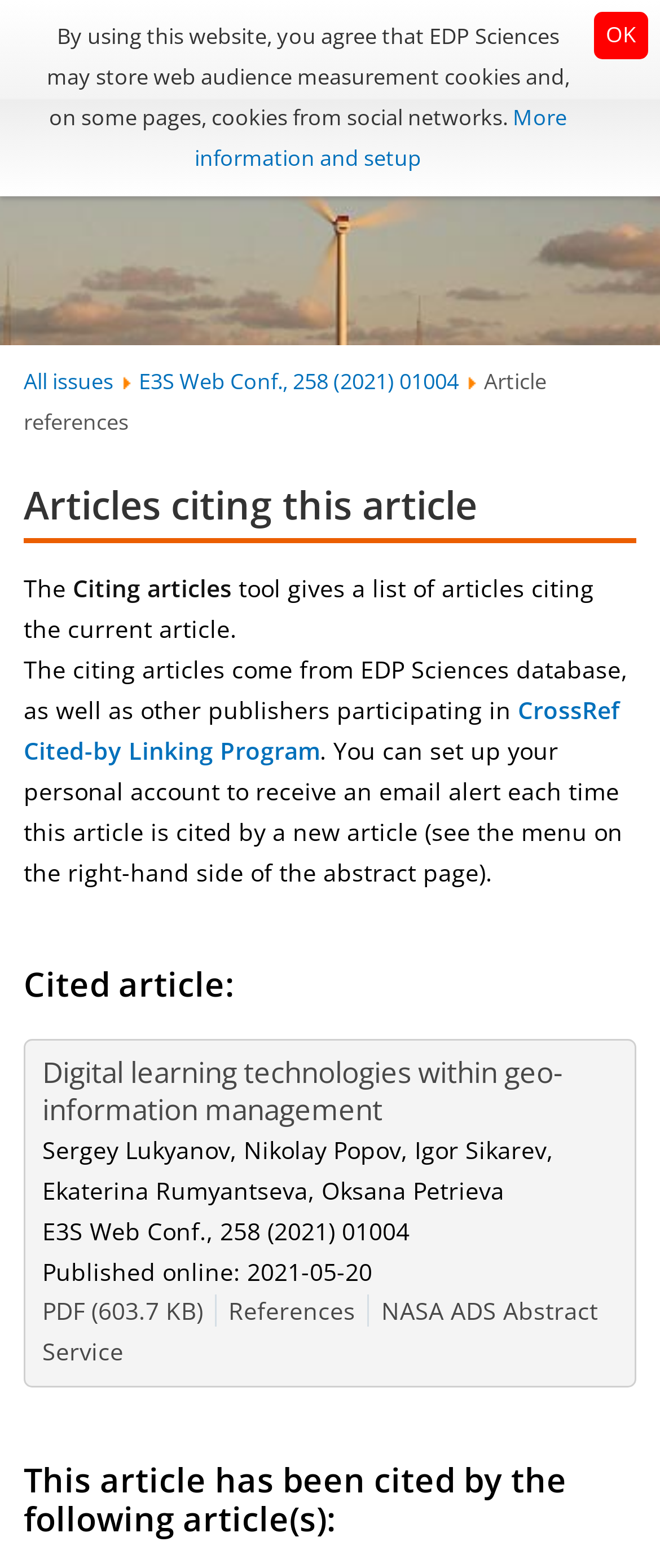What is the publication date of the article?
Look at the image and respond to the question as thoroughly as possible.

The publication date of the article can be found in the text 'Published online: 2021-05-20' which is located at the bottom of the article section.